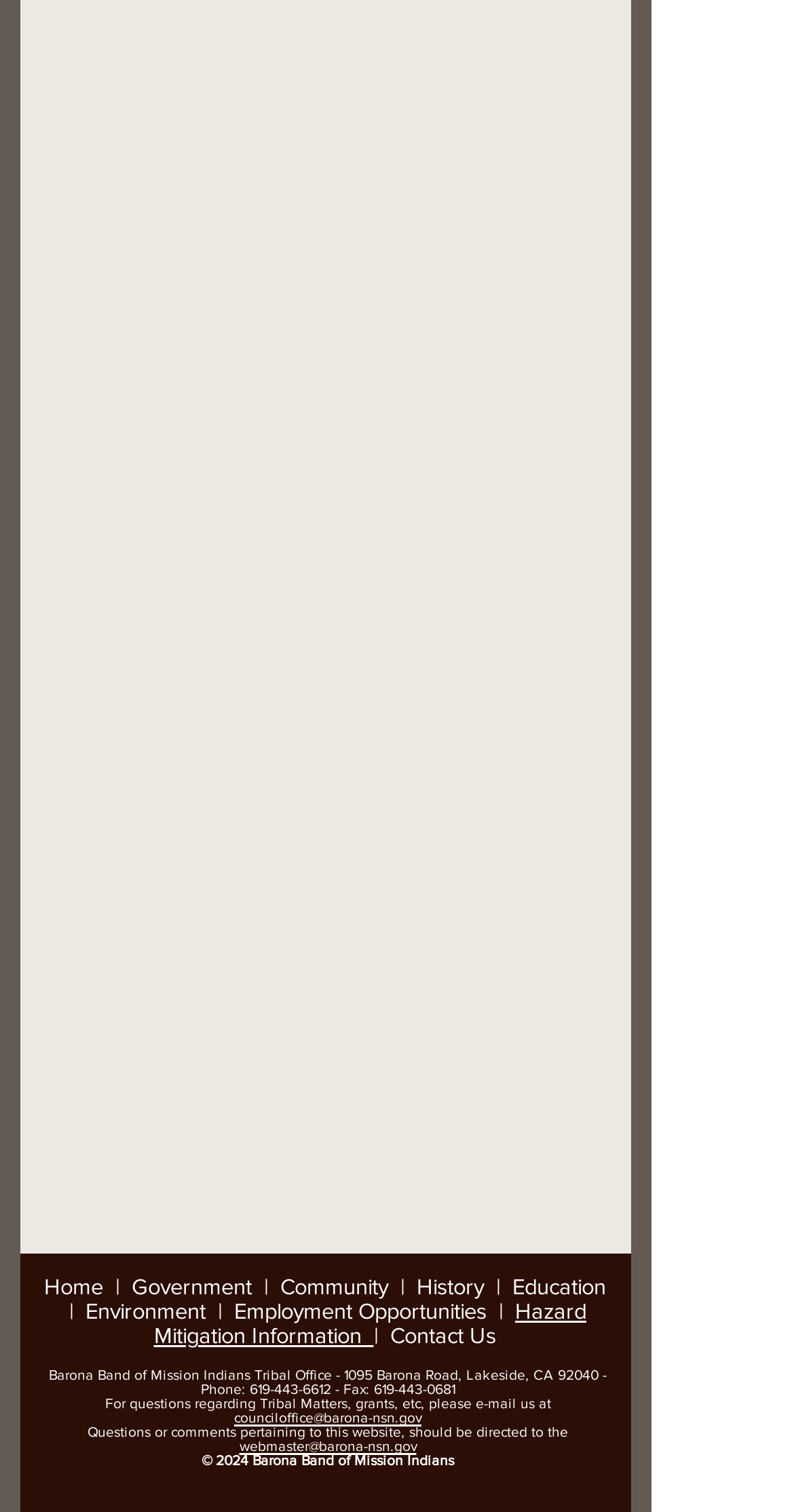Given the following UI element description: "Environment", find the bounding box coordinates in the webpage screenshot.

[0.108, 0.859, 0.259, 0.875]